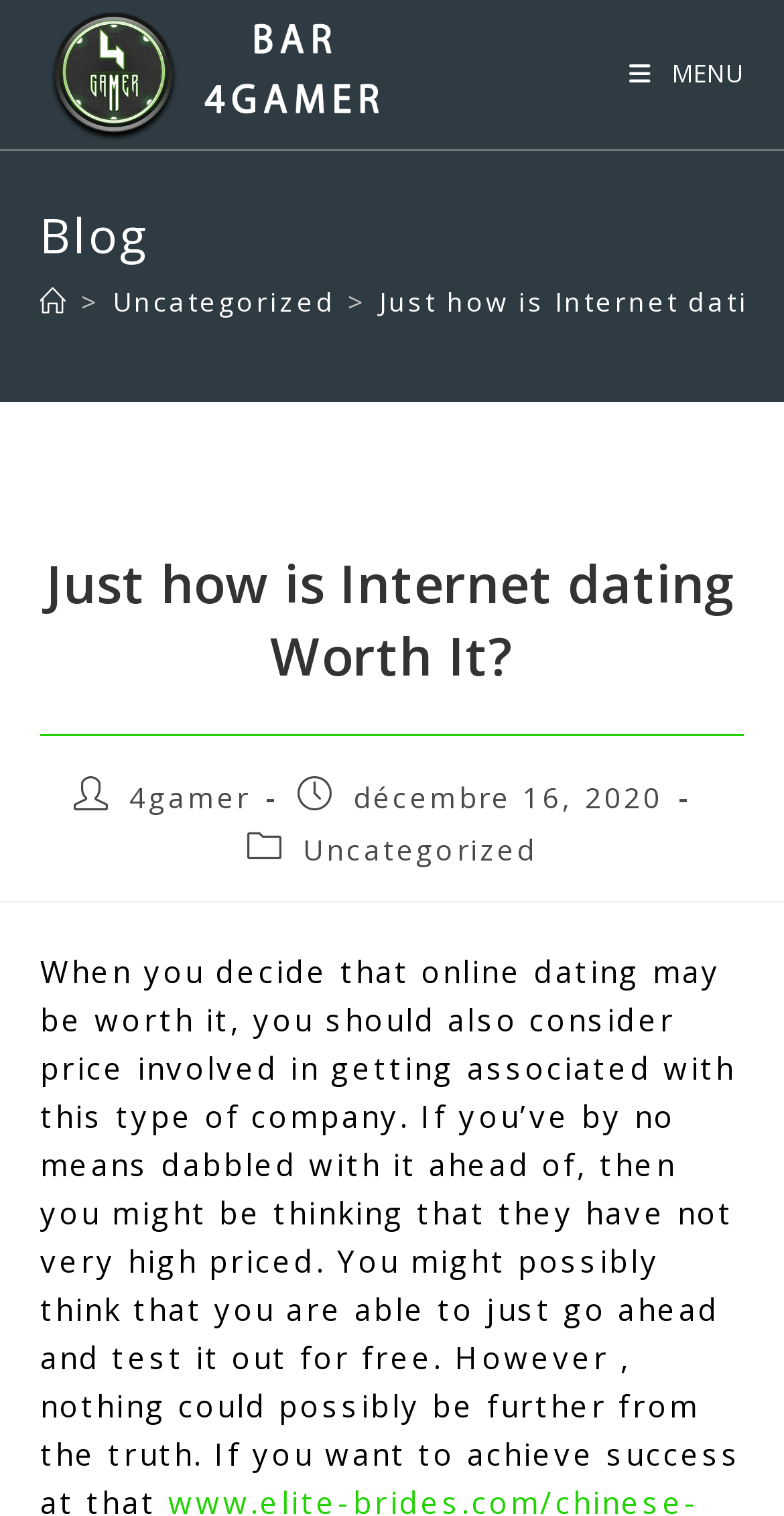Answer the question briefly using a single word or phrase: 
What is the date of the post?

December 16, 2020